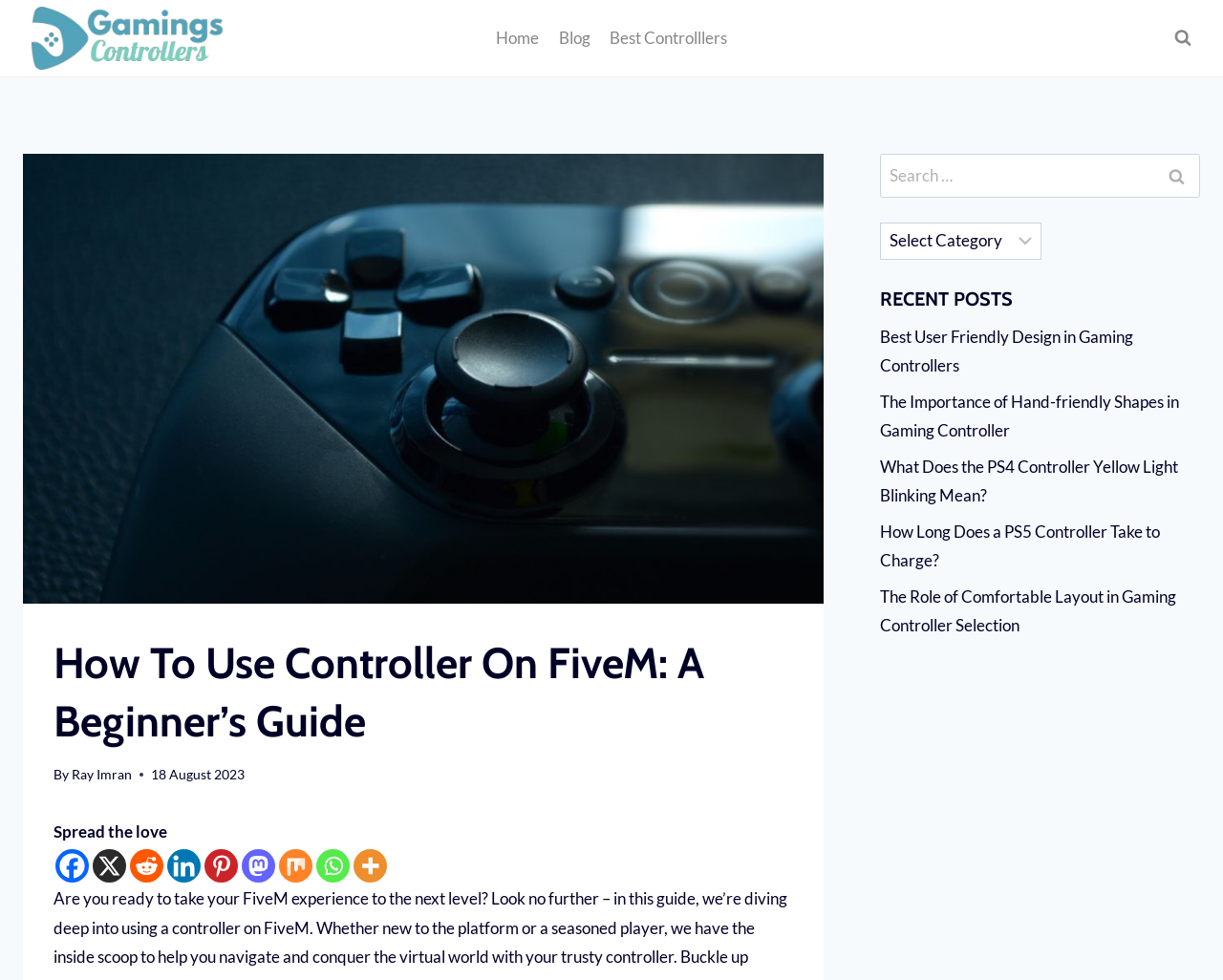Give a one-word or phrase response to the following question: What is the name of the guide on this webpage?

How To Use Controller On FiveM